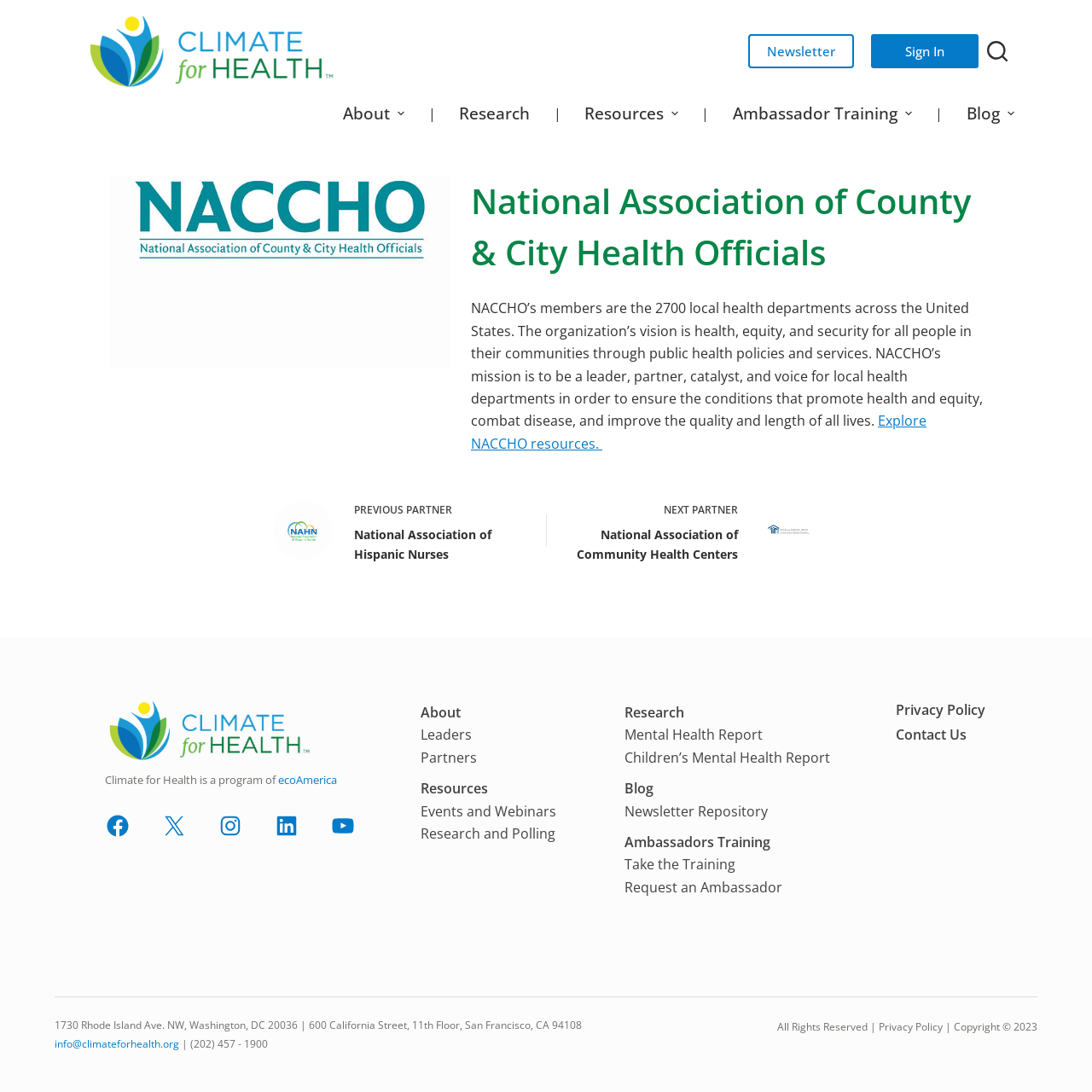Based on the element description YouTube, identify the bounding box of the UI element in the given webpage screenshot. The coordinates should be in the format (top-left x, top-left y, bottom-right x, bottom-right y) and must be between 0 and 1.

[0.303, 0.745, 0.326, 0.768]